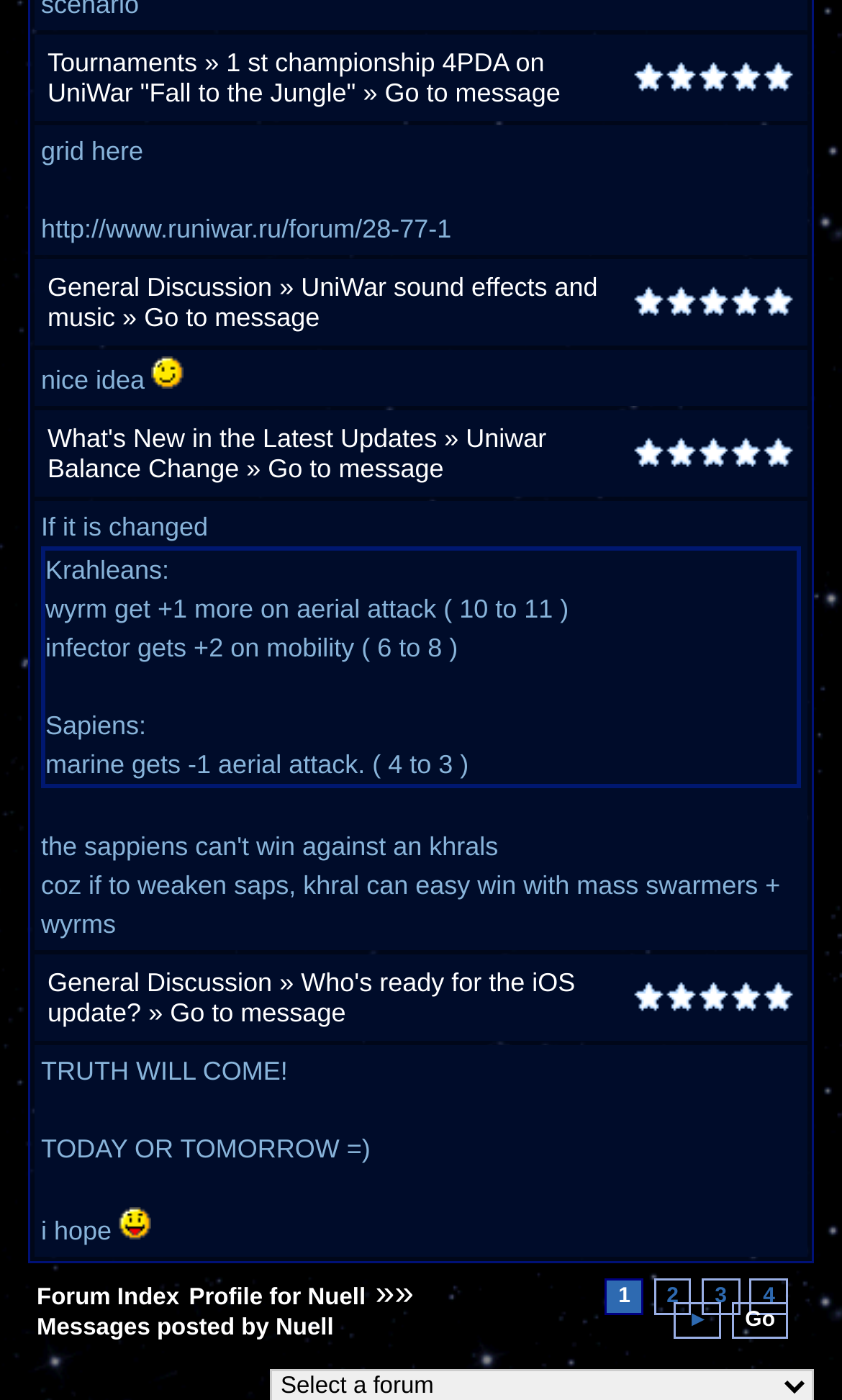Locate the bounding box coordinates of the area where you should click to accomplish the instruction: "Go to message in General Discussion".

[0.171, 0.215, 0.38, 0.237]